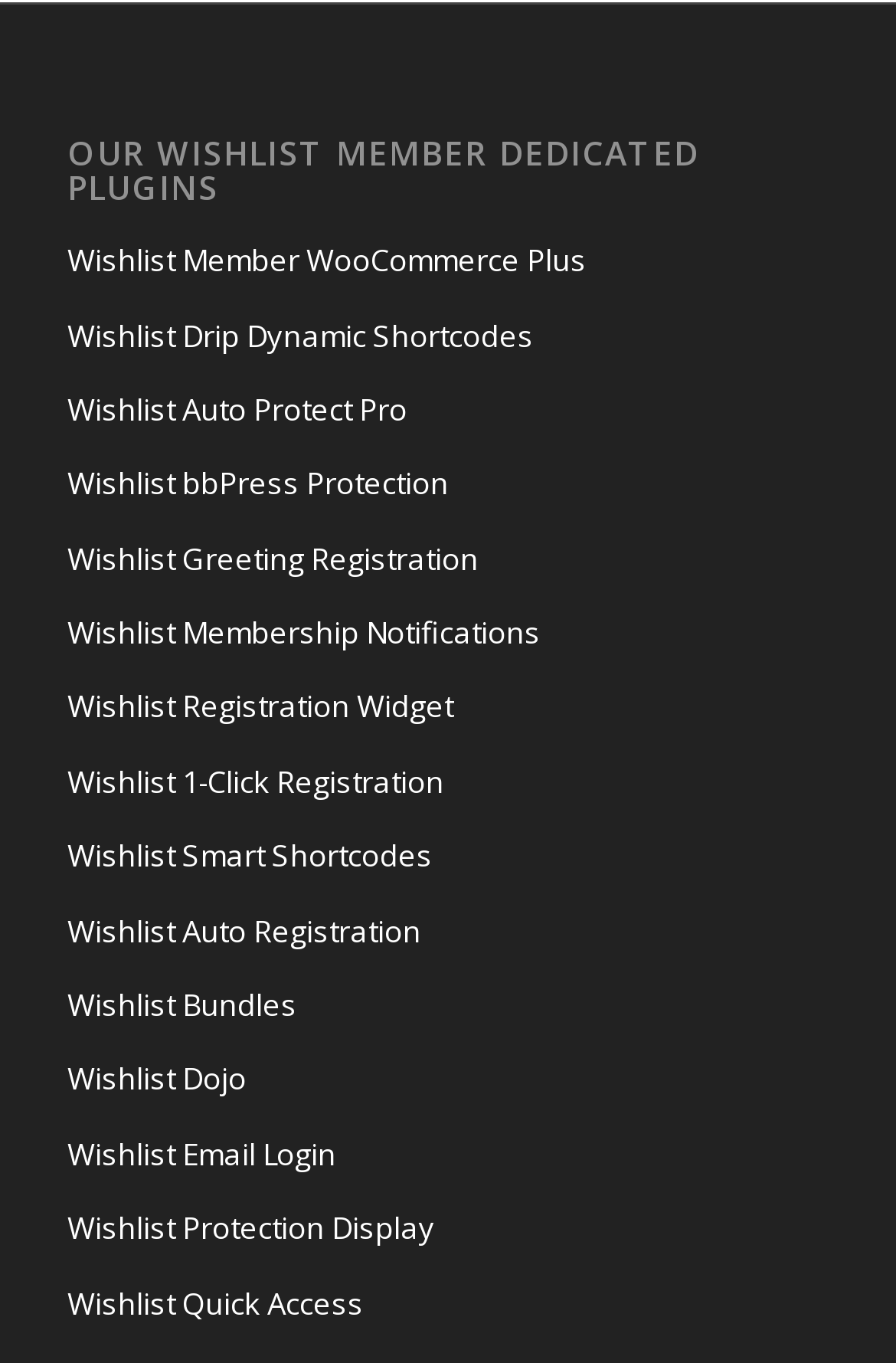How many rows of plugins are there?
Please provide a full and detailed response to the question.

I analyzed the y-coordinates of the bounding boxes of the links and found that there are at least two rows of plugins, as the y-coordinates of the links are not consecutive.